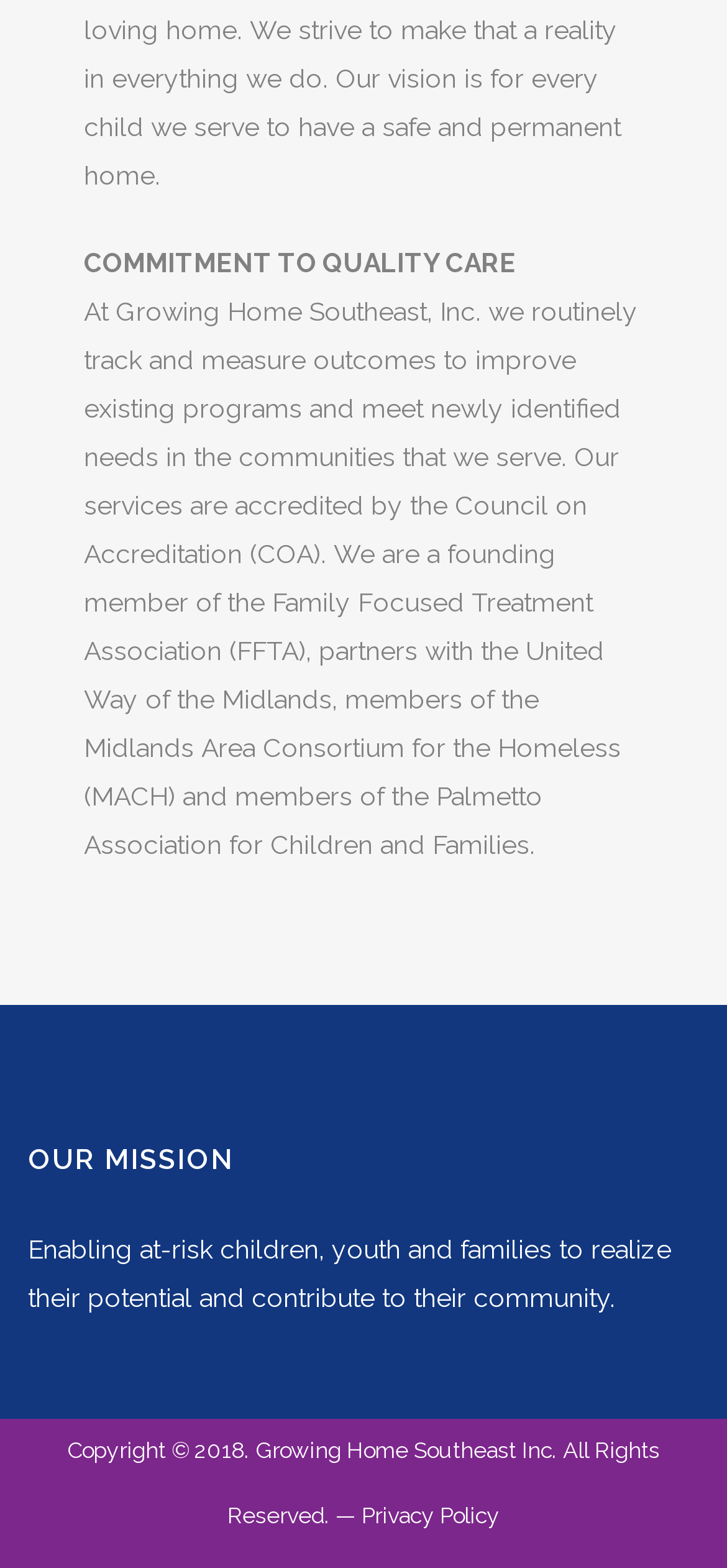Determine the bounding box for the UI element that matches this description: "Privacy Policy".

[0.497, 0.958, 0.687, 0.975]